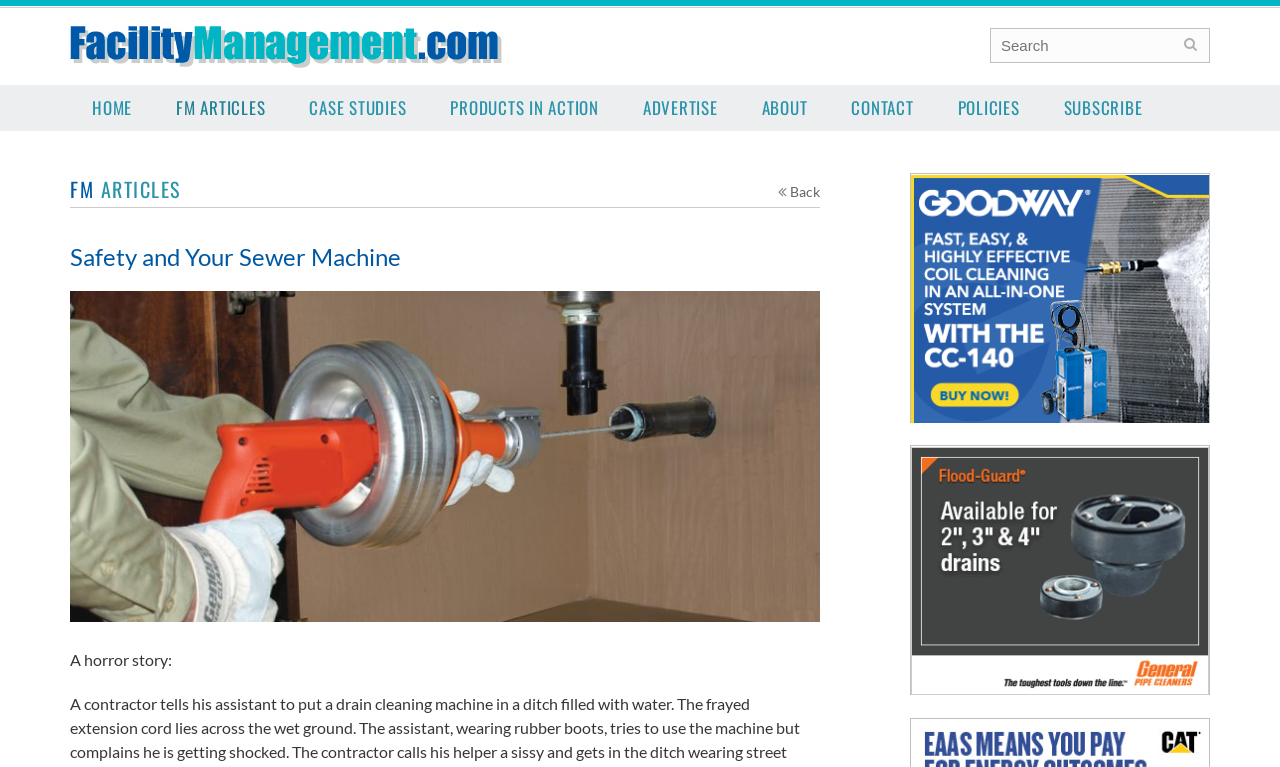Please provide a comprehensive answer to the question below using the information from the image: What is the image below the article title?

The image below the article title is an image of a machine, located below the heading element 'Safety and Your Sewer Machine', with a bounding box coordinate of [0.055, 0.379, 0.641, 0.811].